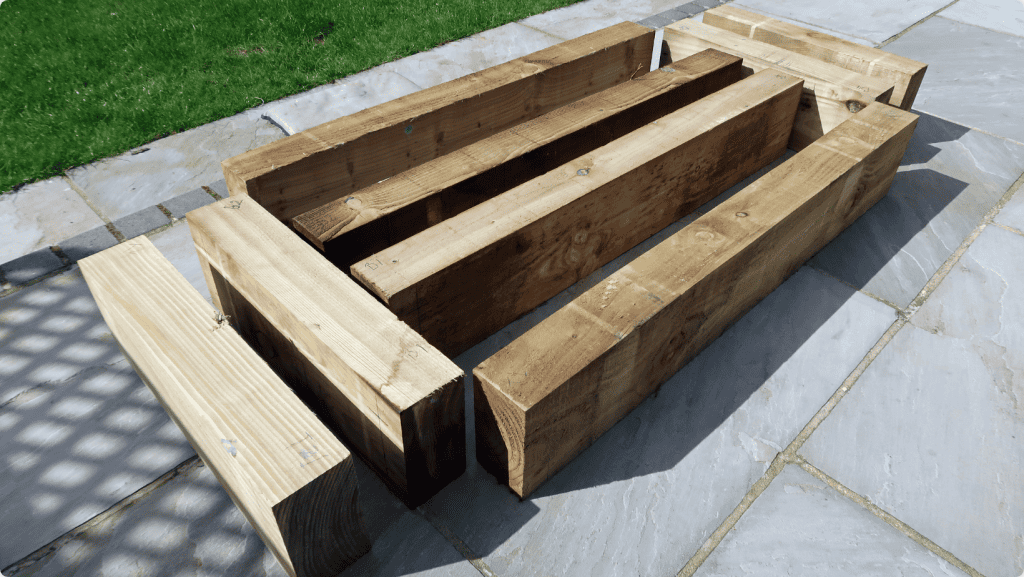What is the likely setting of the image?
Based on the screenshot, give a detailed explanation to answer the question.

The presence of stone pavement, green grass, and the overall scenery suggests that the image is taken in an outdoor setting, likely a garden or a yard, which is intended for landscaping or garden enhancement.